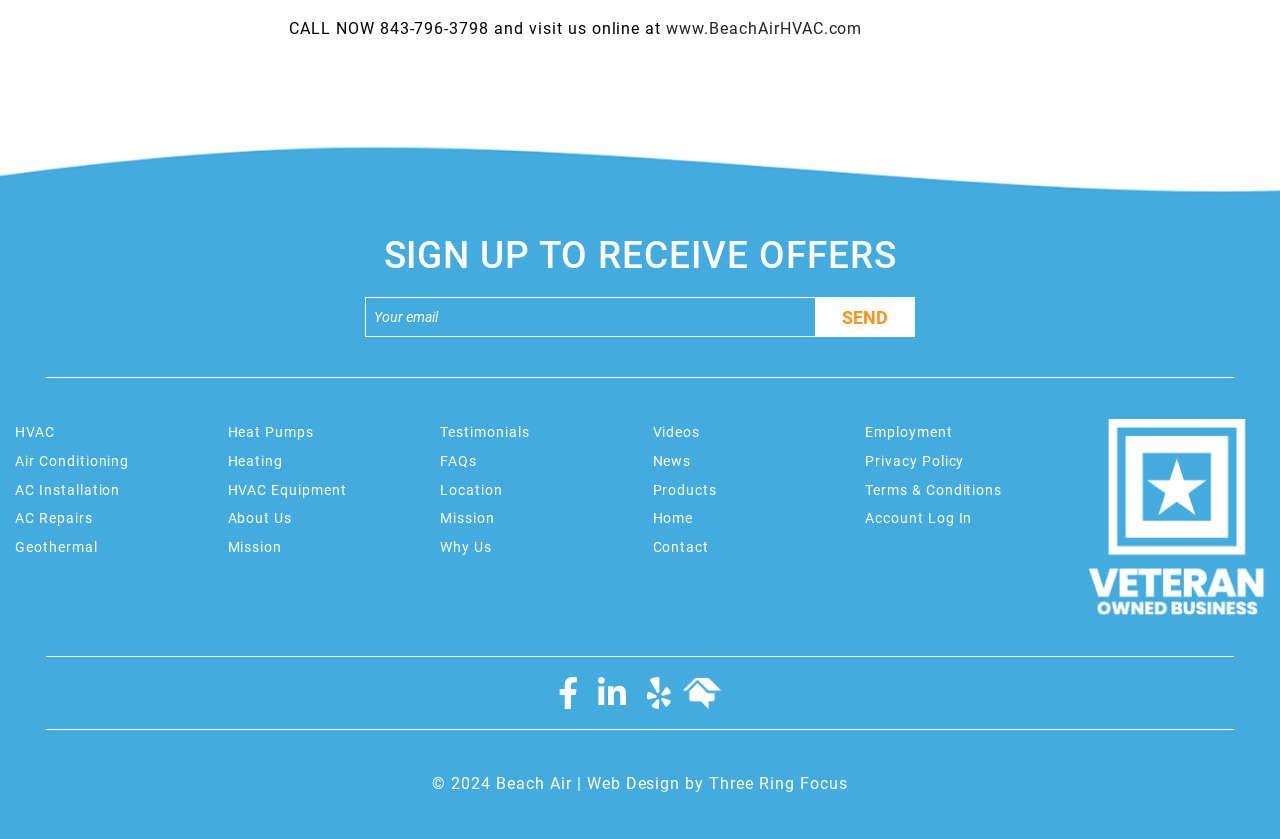What is the company name?
From the screenshot, supply a one-word or short-phrase answer.

Beach Air